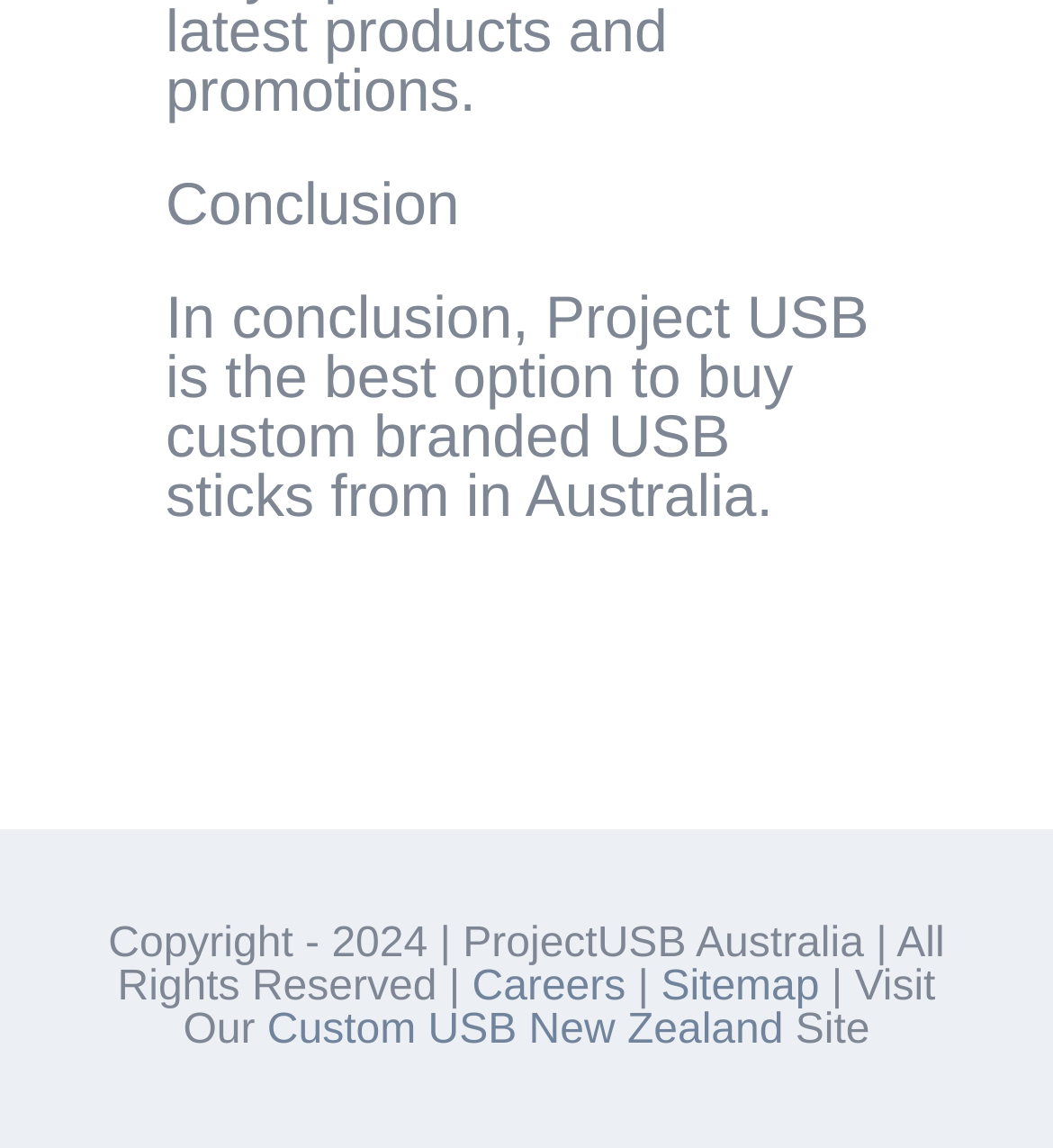Please specify the bounding box coordinates in the format (top-left x, top-left y, bottom-right x, bottom-right y), with all values as floating point numbers between 0 and 1. Identify the bounding box of the UI element described by: Sitemap

[0.628, 0.841, 0.778, 0.881]